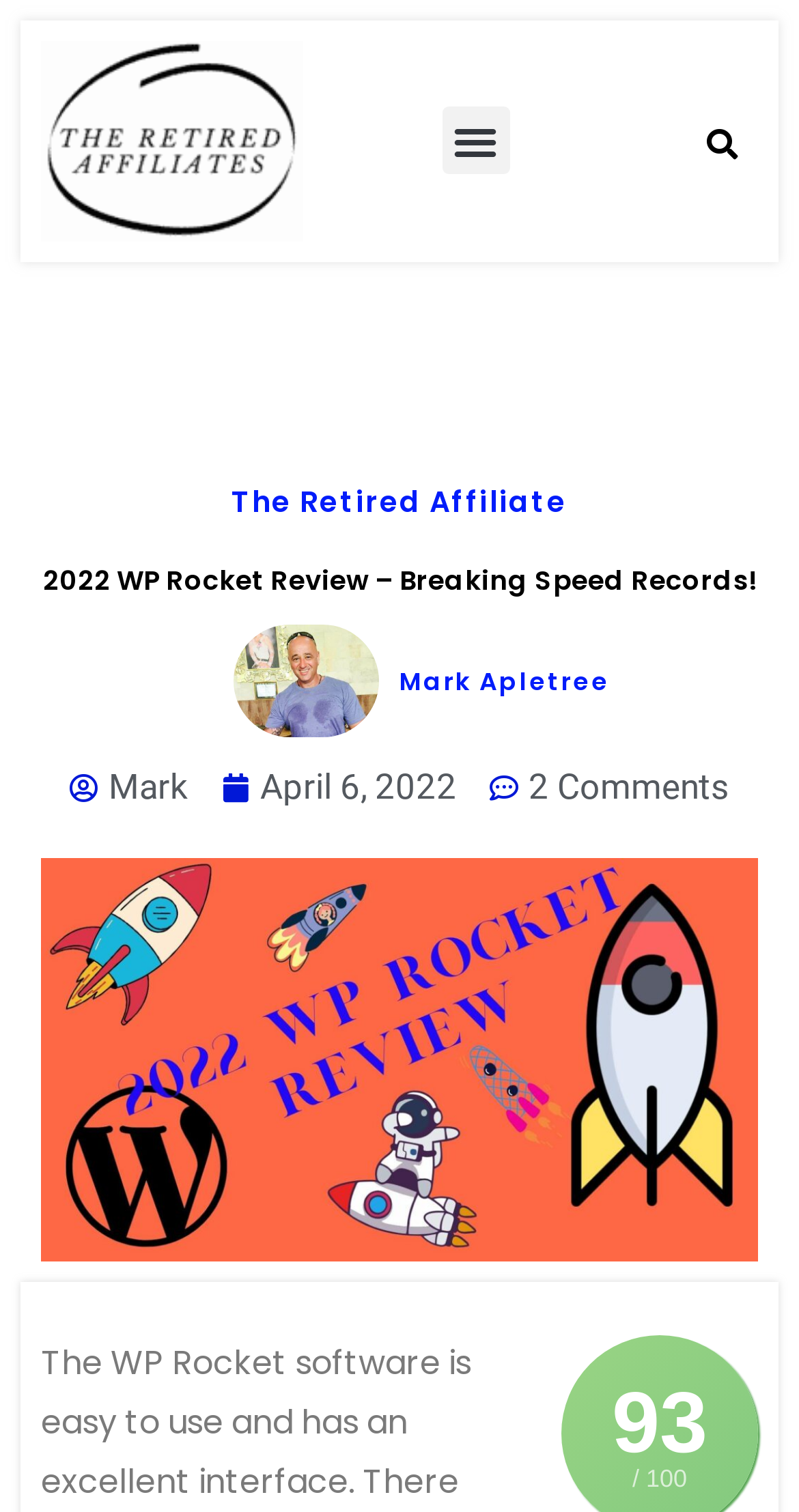Answer this question in one word or a short phrase: What is the rating of the review?

93/100